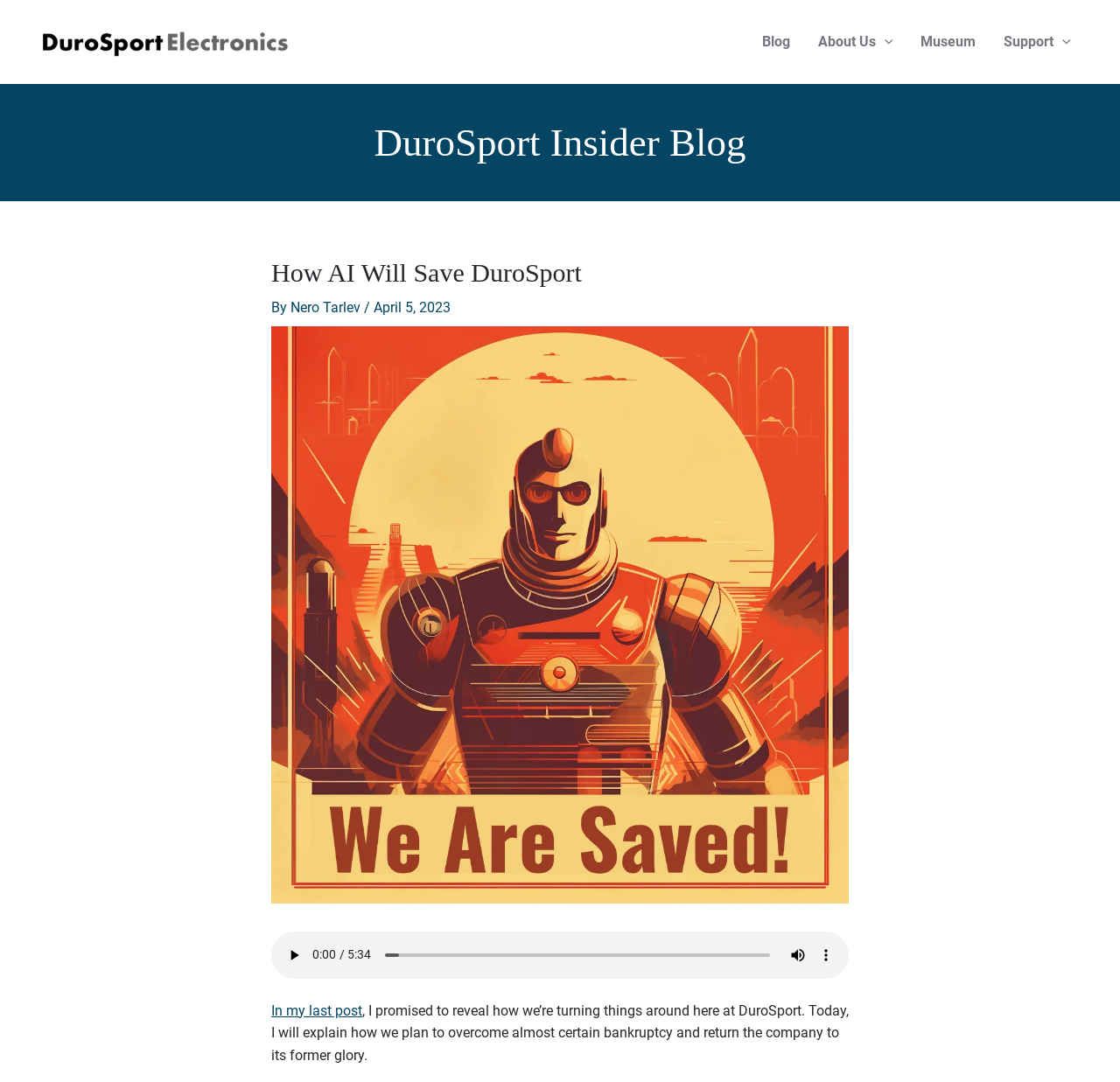Determine the bounding box coordinates of the clickable region to follow the instruction: "Click on the 'In my last post' link".

[0.242, 0.926, 0.323, 0.942]